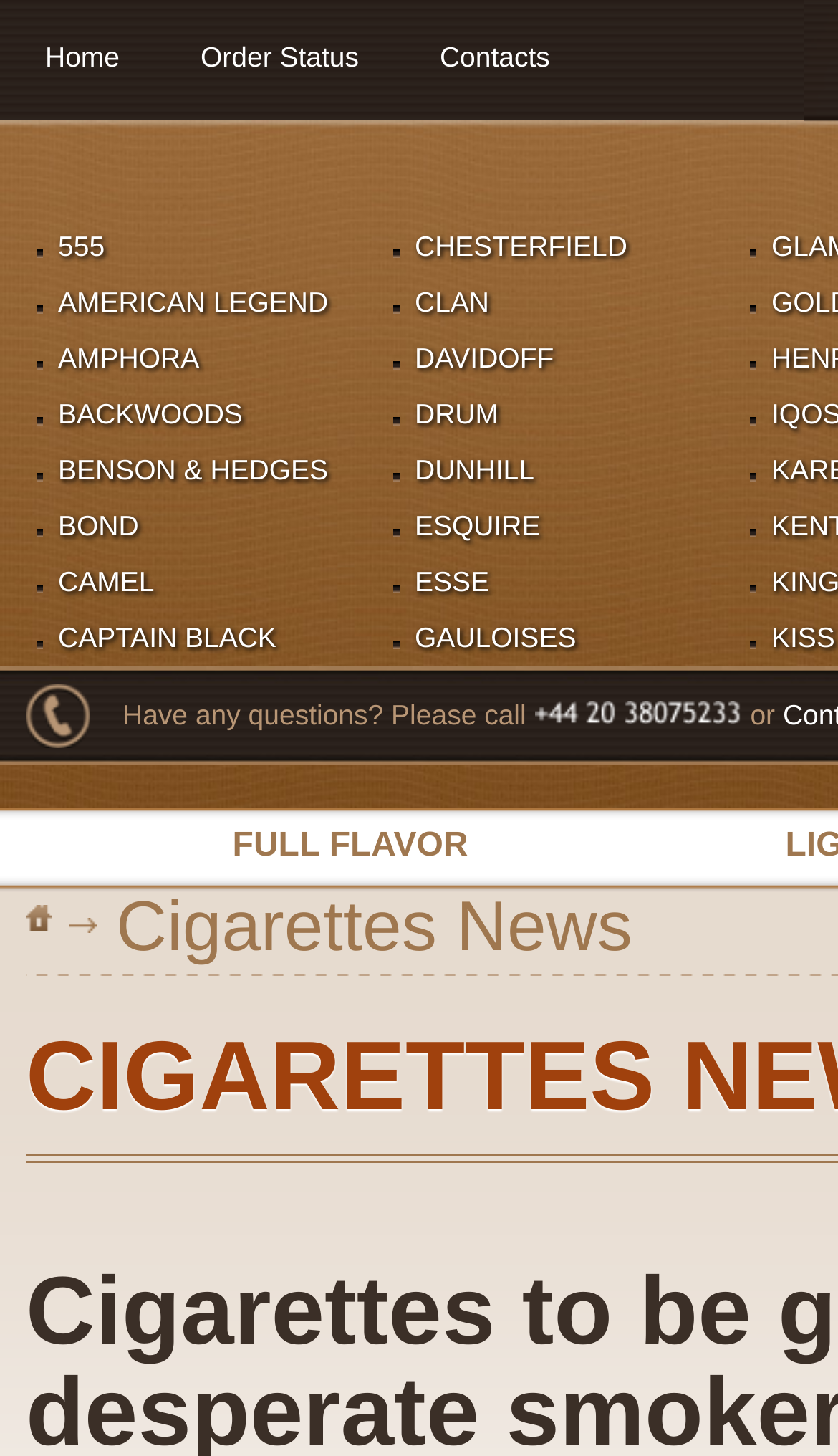How many navigation links are at the top of the page?
Give a comprehensive and detailed explanation for the question.

I counted the number of links at the top of the page, which are 'Home', 'Order Status', and 'Contacts', and found 3 navigation links.